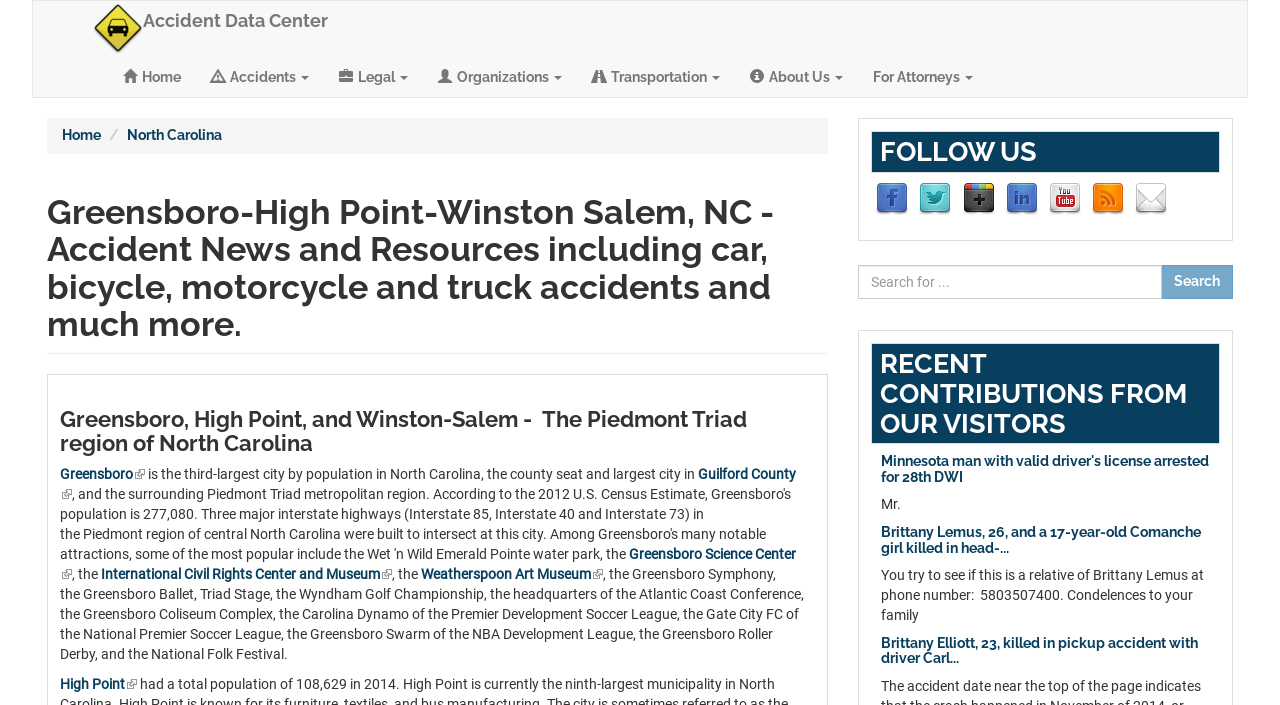Determine the bounding box coordinates of the region that needs to be clicked to achieve the task: "Email us now".

None